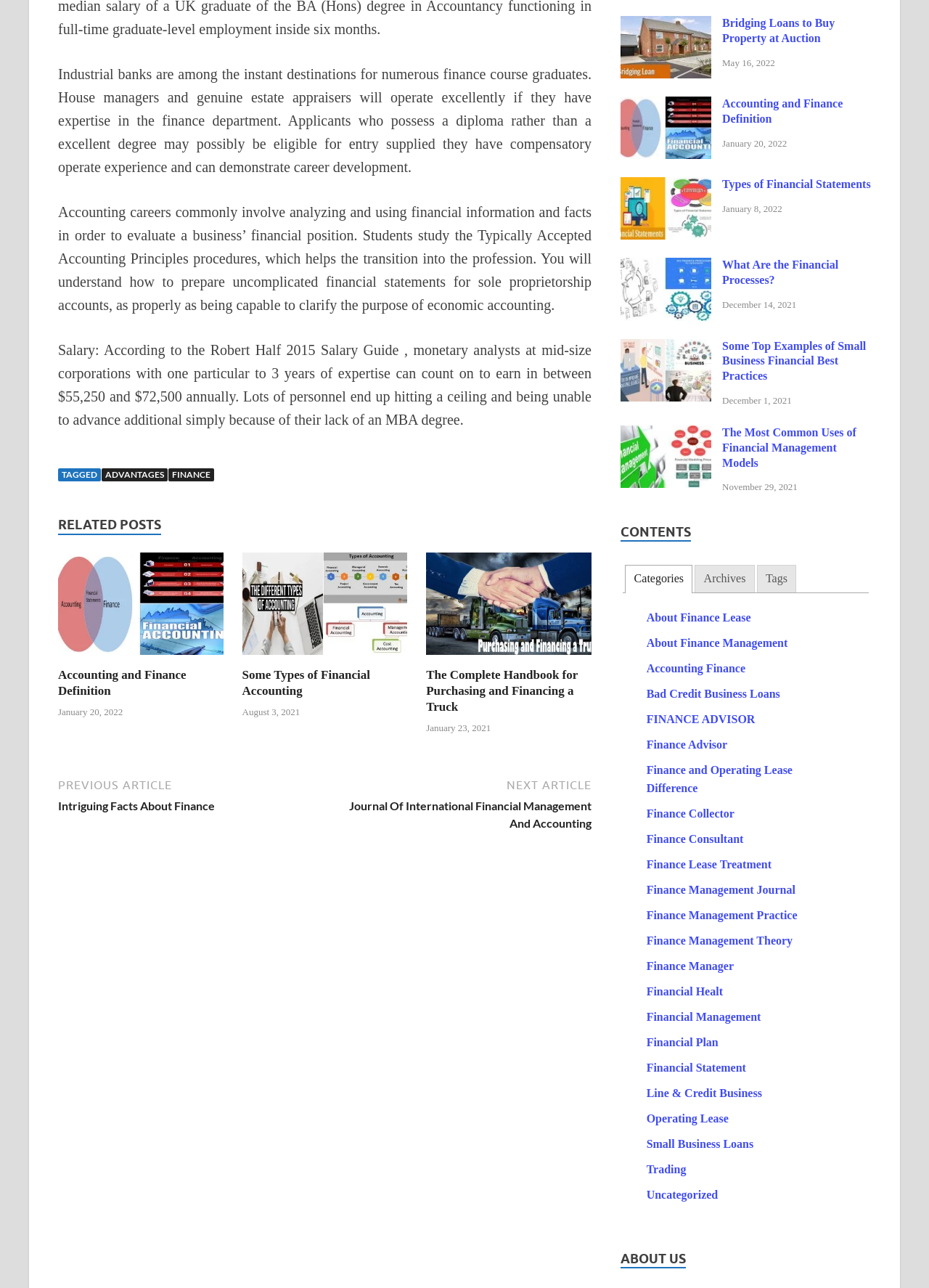Determine the bounding box coordinates for the HTML element described here: "Some Types of Financial Accounting".

[0.261, 0.518, 0.398, 0.542]